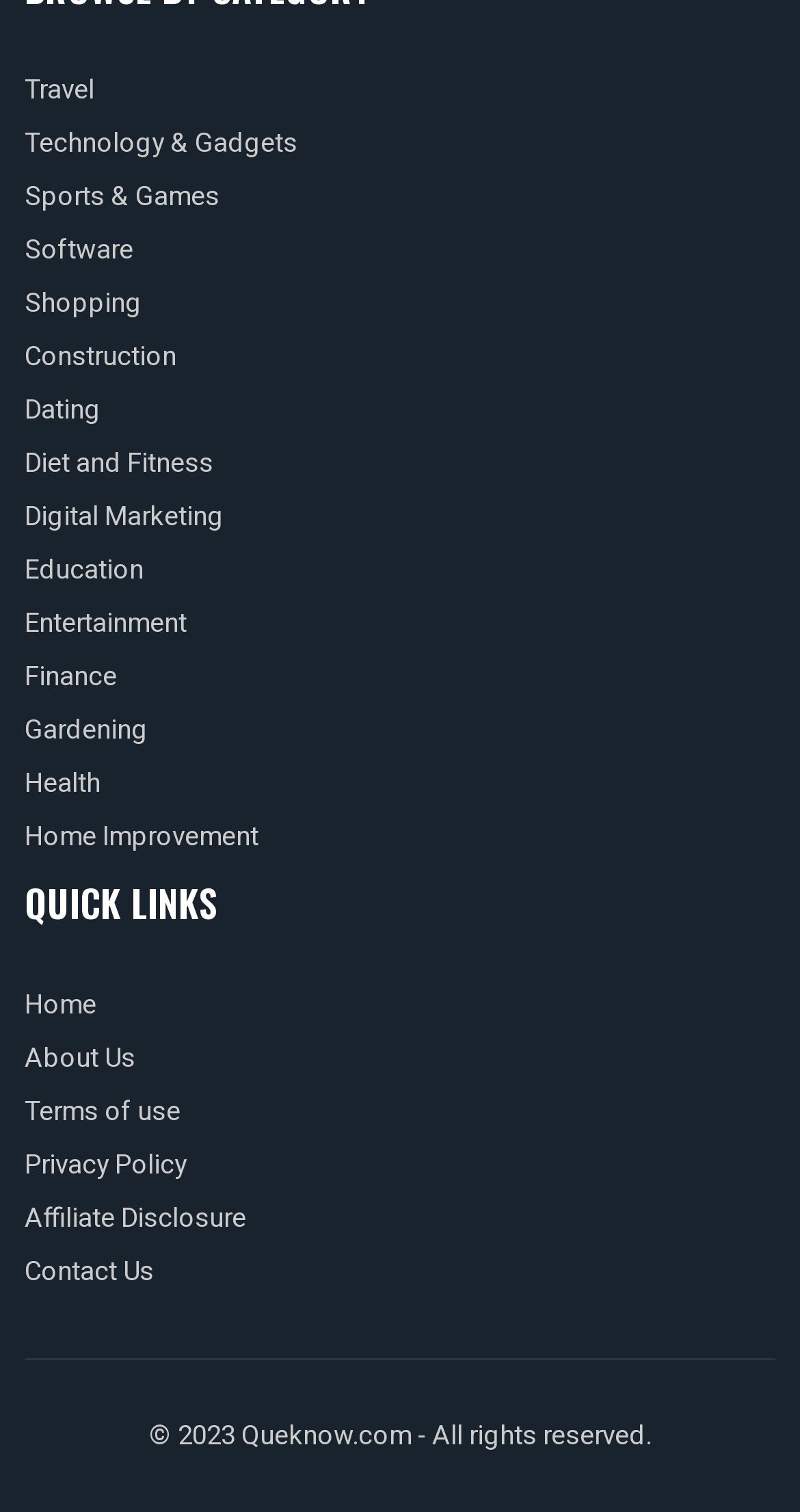Kindly determine the bounding box coordinates for the area that needs to be clicked to execute this instruction: "View Terms of use".

[0.031, 0.721, 0.226, 0.747]